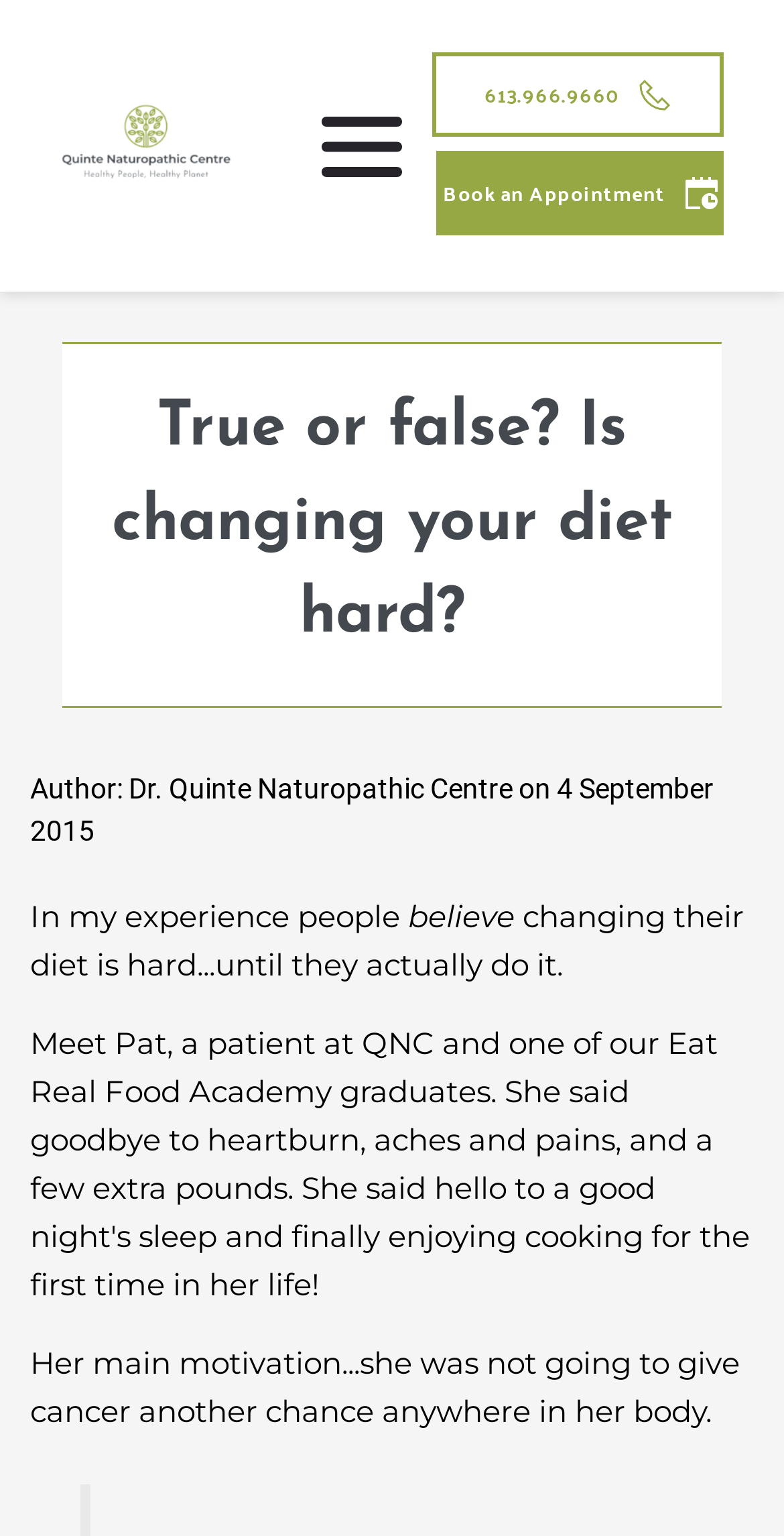Bounding box coordinates are specified in the format (top-left x, top-left y, bottom-right x, bottom-right y). All values are floating point numbers bounded between 0 and 1. Please provide the bounding box coordinate of the region this sentence describes: Book an Appointment

[0.557, 0.098, 0.923, 0.153]